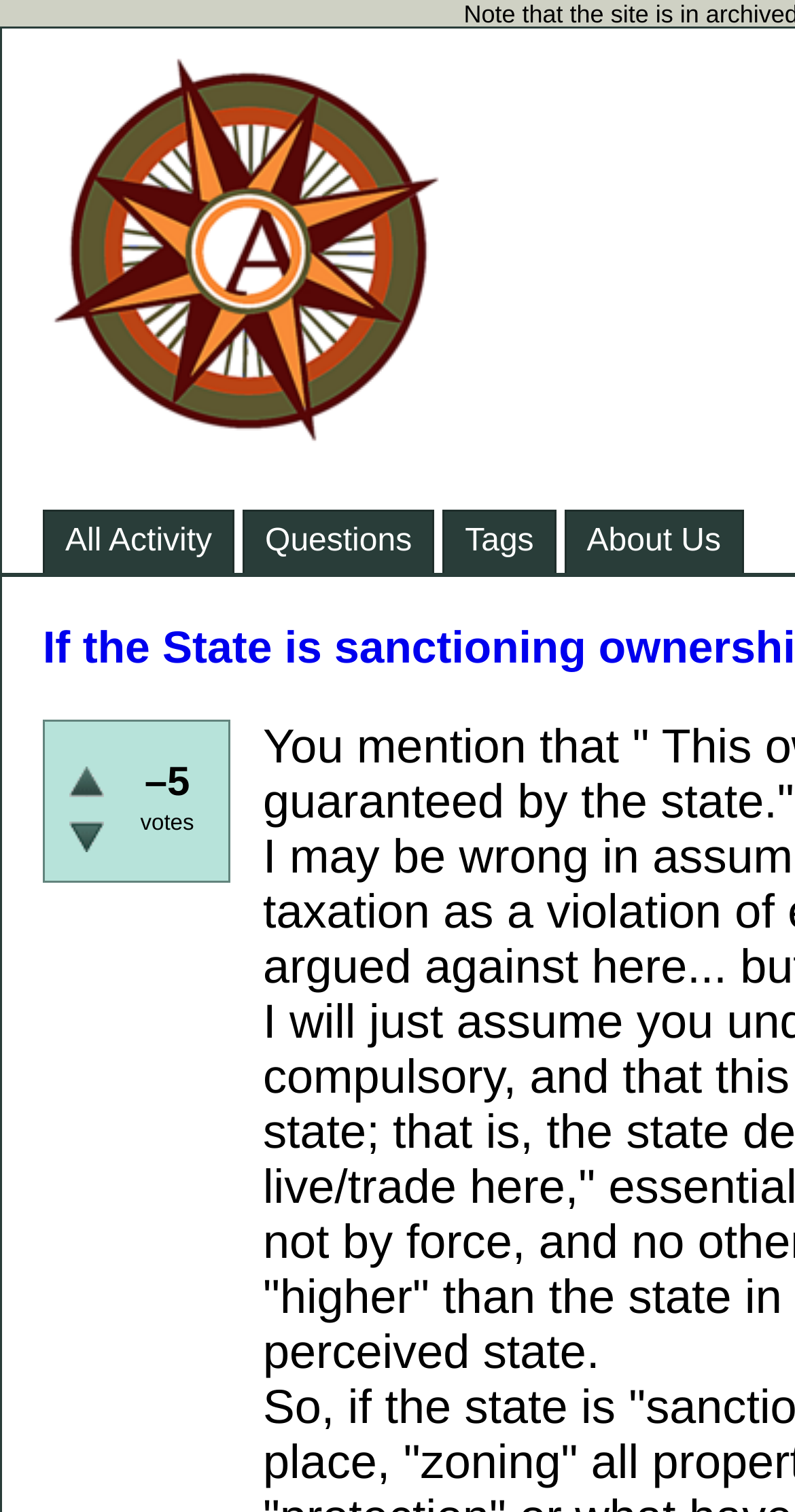Given the description of the UI element: "All Activity", predict the bounding box coordinates in the form of [left, top, right, bottom], with each value being a float between 0 and 1.

[0.056, 0.338, 0.292, 0.379]